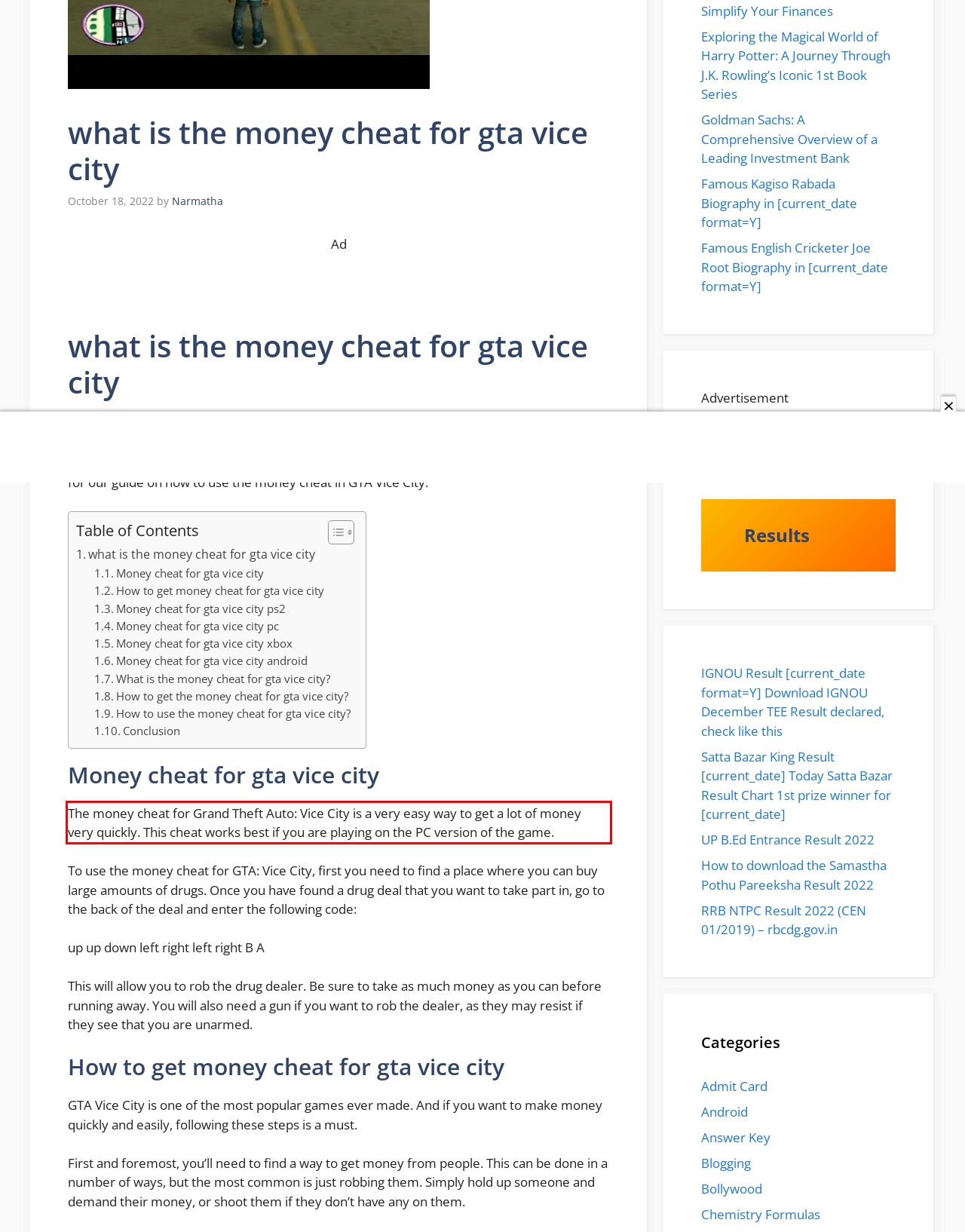Please examine the webpage screenshot containing a red bounding box and use OCR to recognize and output the text inside the red bounding box.

The money cheat for Grand Theft Auto: Vice City is a very easy way to get a lot of money very quickly. This cheat works best if you are playing on the PC version of the game.